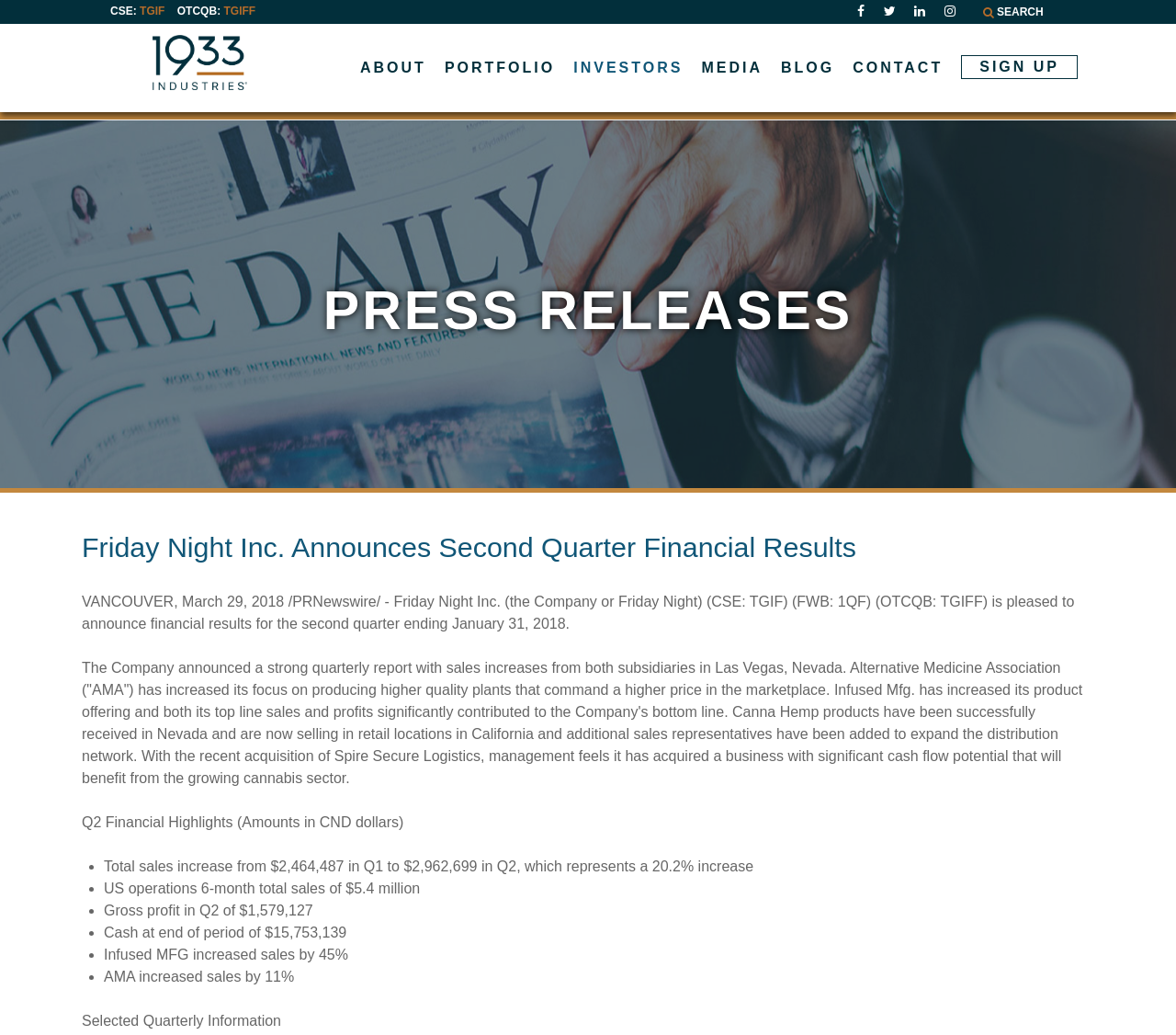Locate the UI element described by aria-label="Gantry 5" title="Gantry 5" in the provided webpage screenshot. Return the bounding box coordinates in the format (top-left x, top-left y, bottom-right x, bottom-right y), ensuring all values are between 0 and 1.

[0.13, 0.023, 0.21, 0.098]